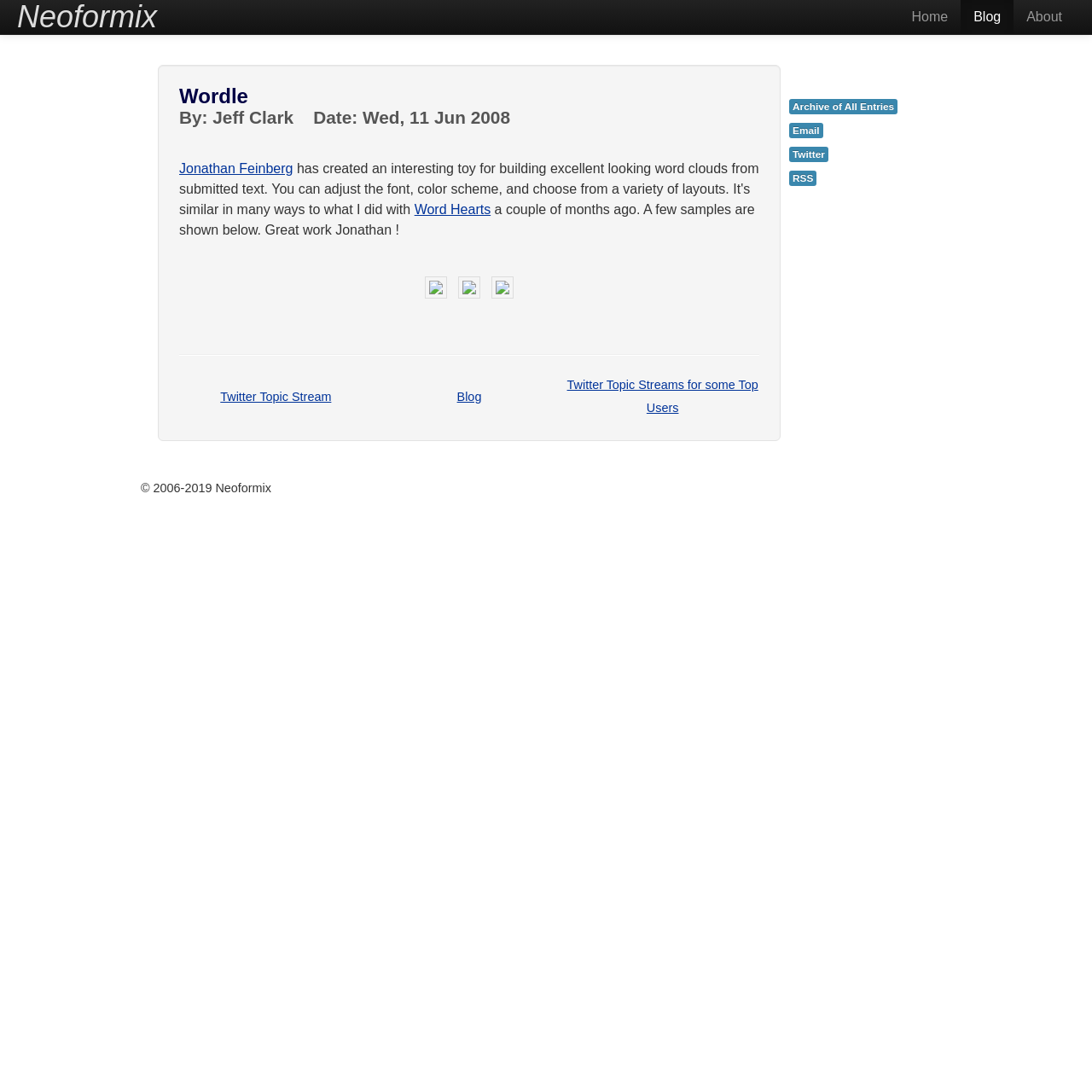Please specify the bounding box coordinates of the region to click in order to perform the following instruction: "read the blog".

[0.88, 0.0, 0.928, 0.031]